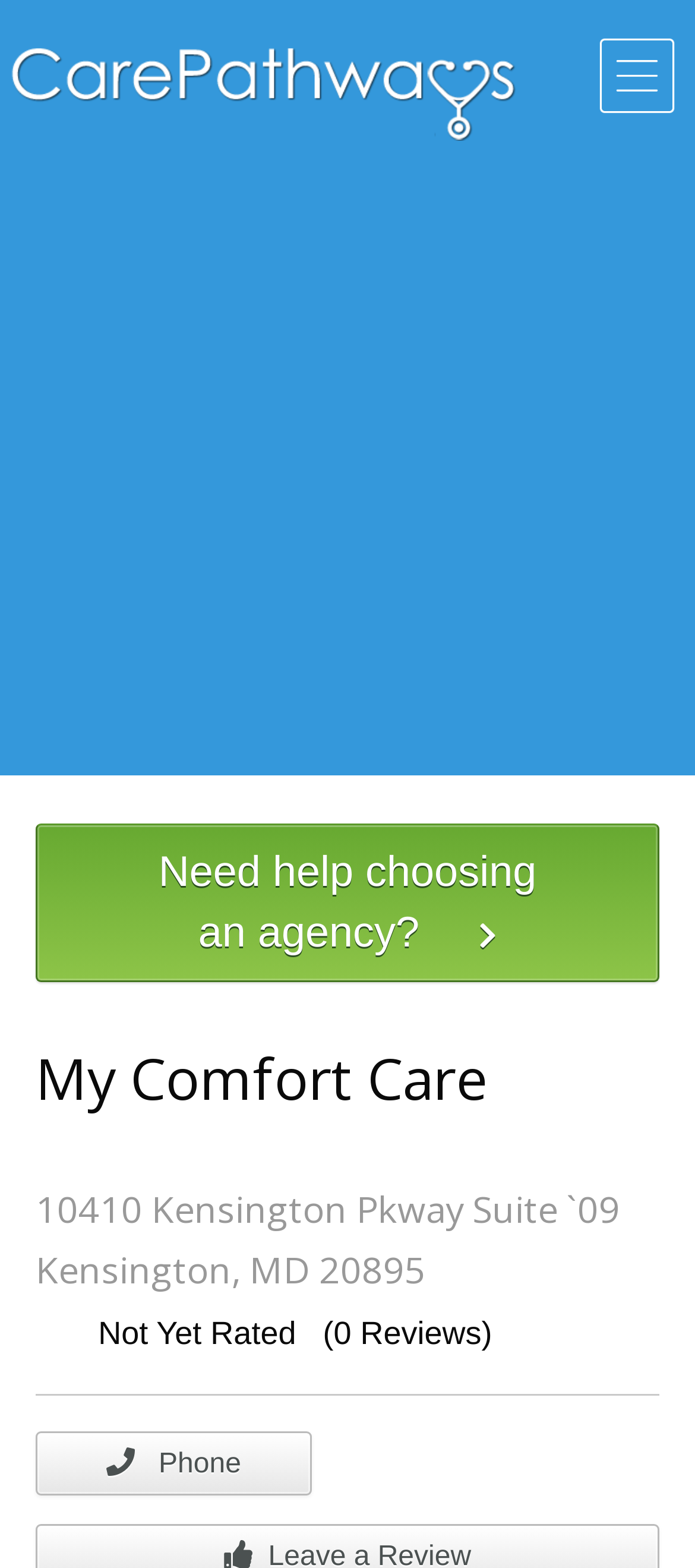Given the following UI element description: "alt="CarePathways"", find the bounding box coordinates in the webpage screenshot.

[0.013, 0.036, 0.744, 0.066]